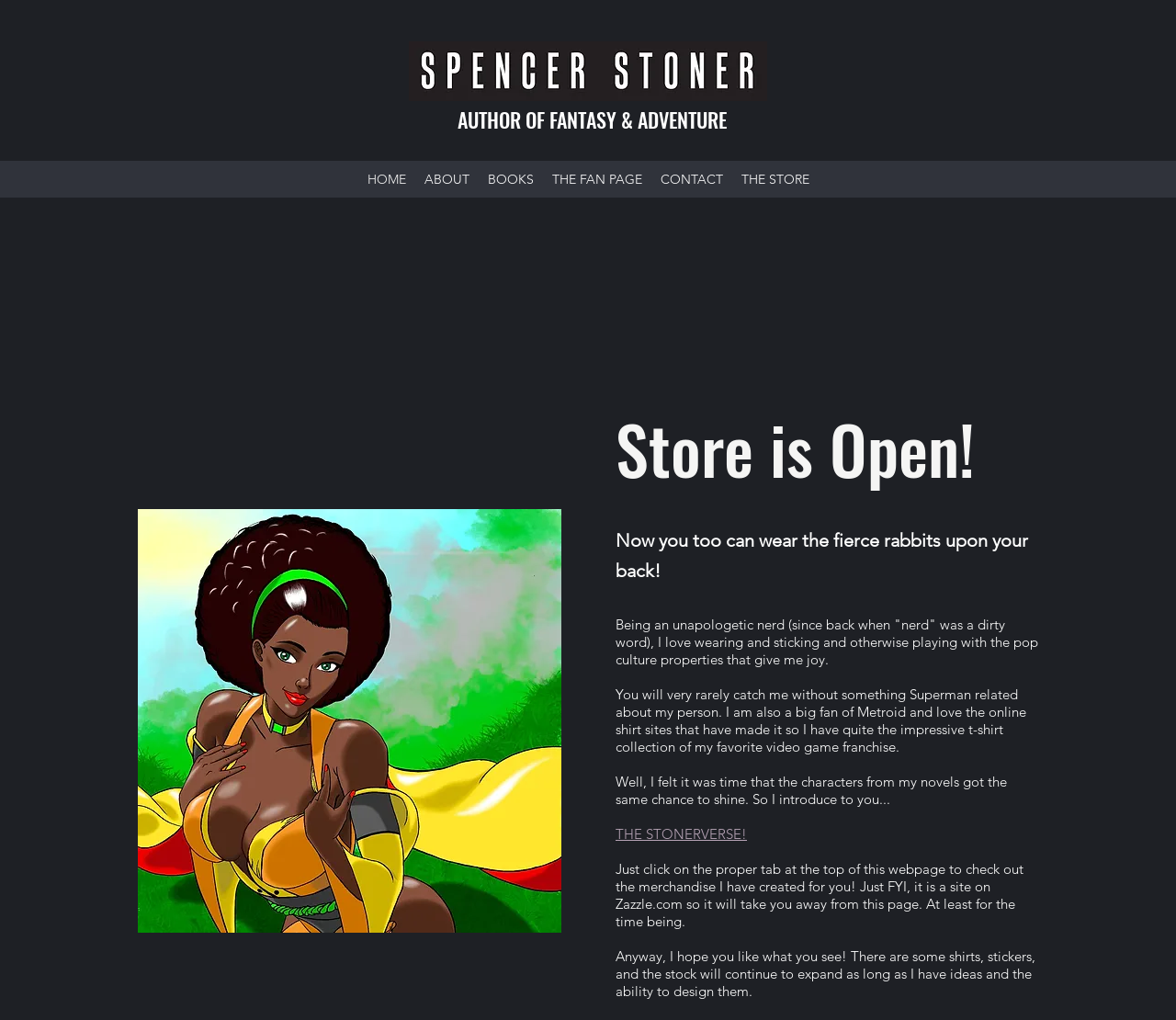Give a one-word or short phrase answer to the question: 
What is the author's favorite video game franchise?

Metroid